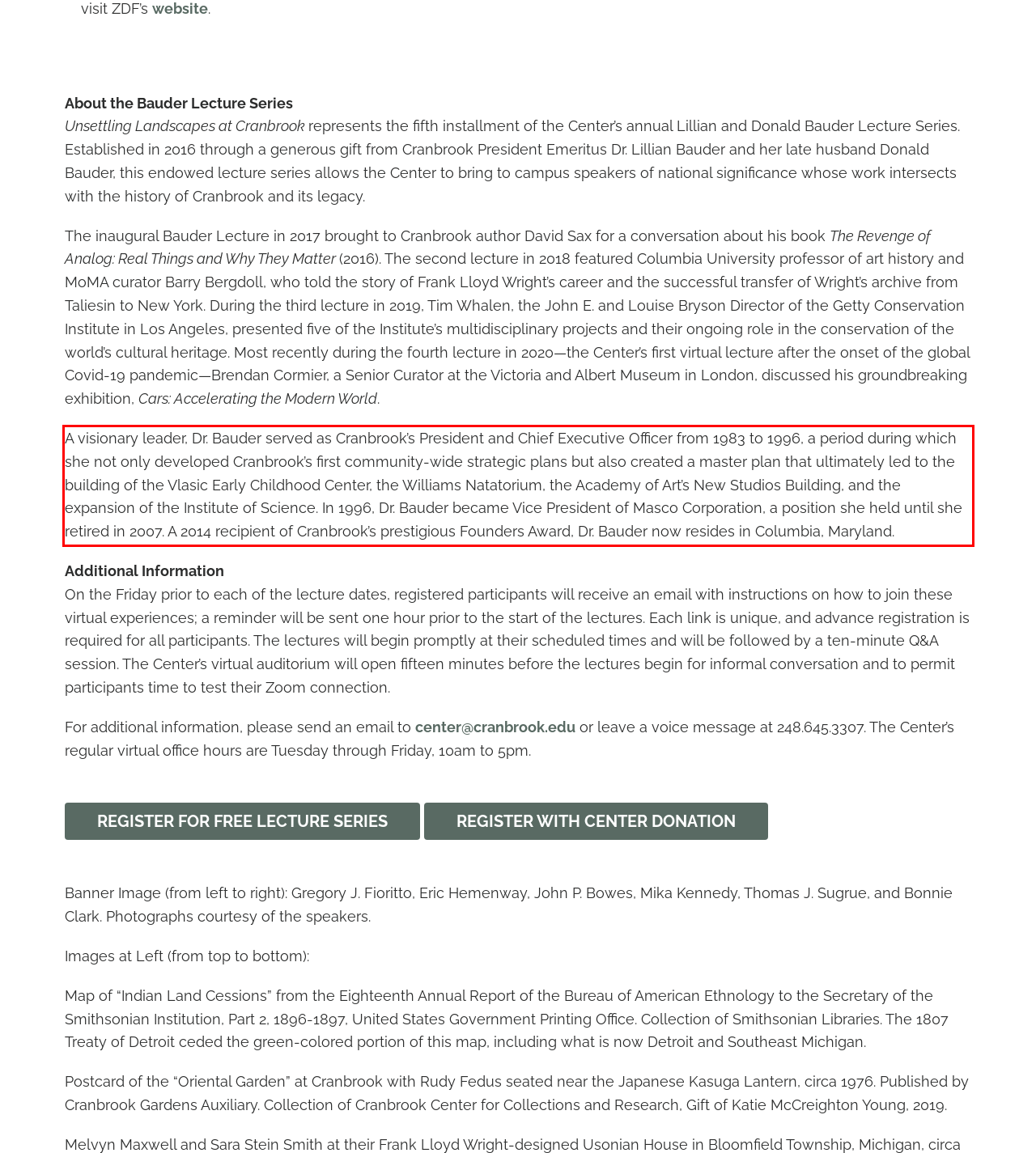Observe the screenshot of the webpage, locate the red bounding box, and extract the text content within it.

A visionary leader, Dr. Bauder served as Cranbrook’s President and Chief Executive Officer from 1983 to 1996, a period during which she not only developed Cranbrook’s first community-wide strategic plans but also created a master plan that ultimately led to the building of the Vlasic Early Childhood Center, the Williams Natatorium, the Academy of Art’s New Studios Building, and the expansion of the Institute of Science. In 1996, Dr. Bauder became Vice President of Masco Corporation, a position she held until she retired in 2007. A 2014 recipient of Cranbrook’s prestigious Founders Award, Dr. Bauder now resides in Columbia, Maryland.